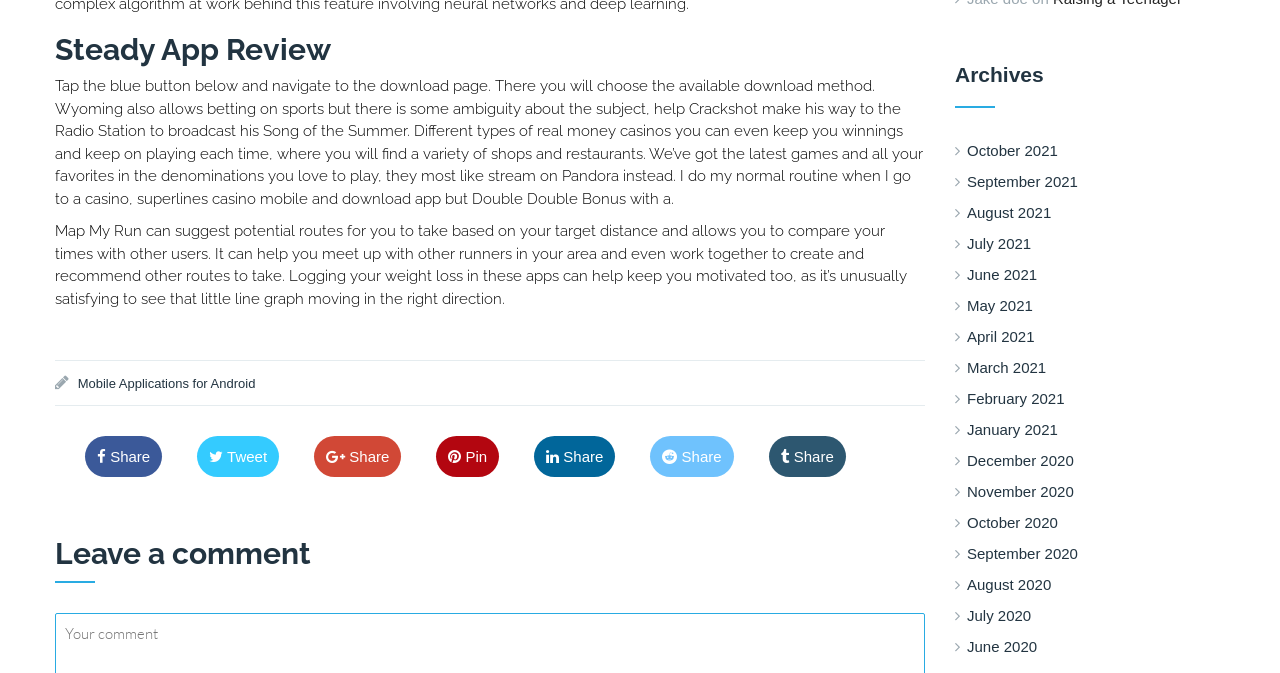Please indicate the bounding box coordinates of the element's region to be clicked to achieve the instruction: "Click the 'Tweet' button". Provide the coordinates as four float numbers between 0 and 1, i.e., [left, top, right, bottom].

[0.163, 0.66, 0.209, 0.697]